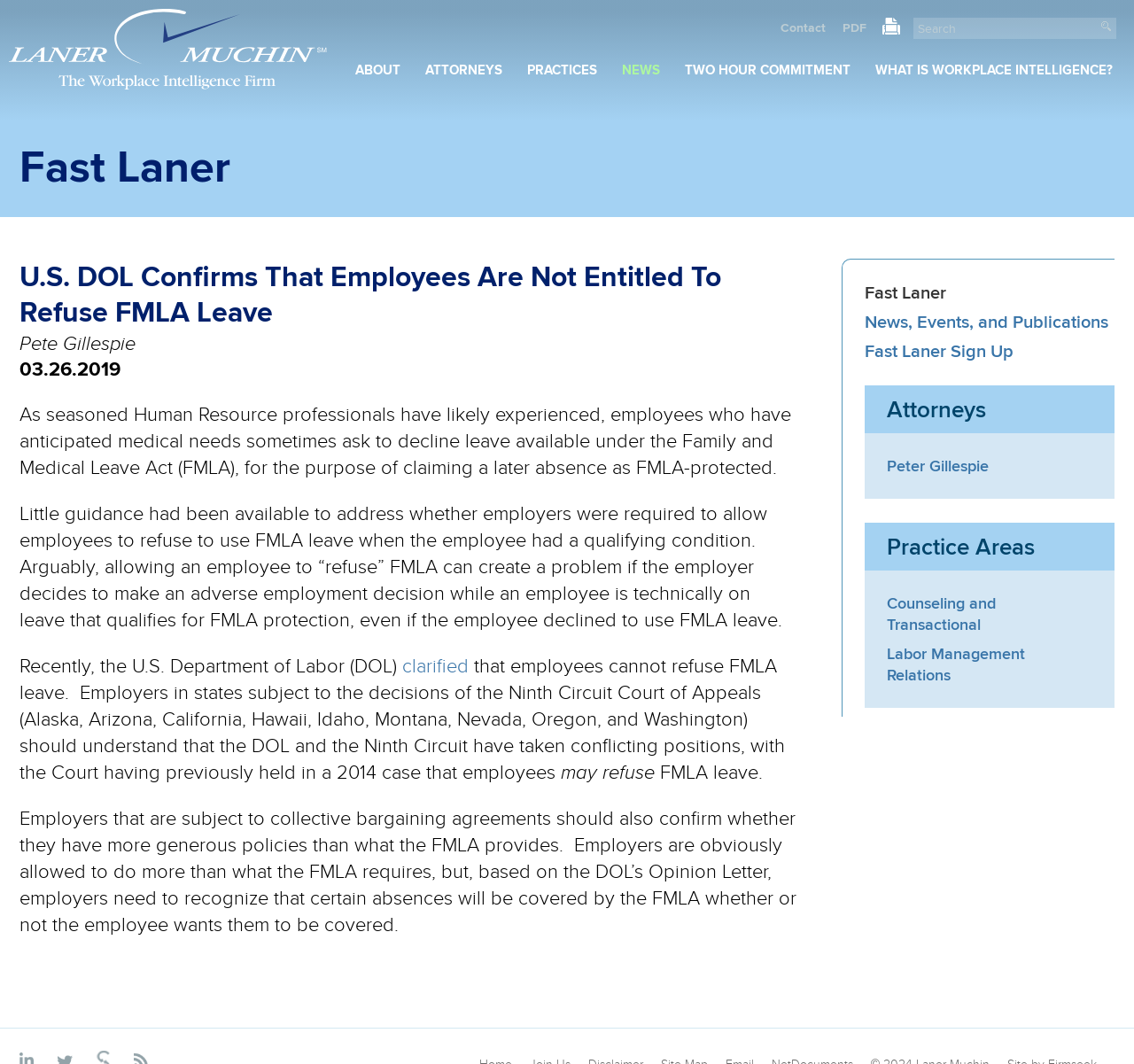Identify the bounding box coordinates for the element you need to click to achieve the following task: "Search for something". Provide the bounding box coordinates as four float numbers between 0 and 1, in the form [left, top, right, bottom].

[0.805, 0.017, 0.984, 0.037]